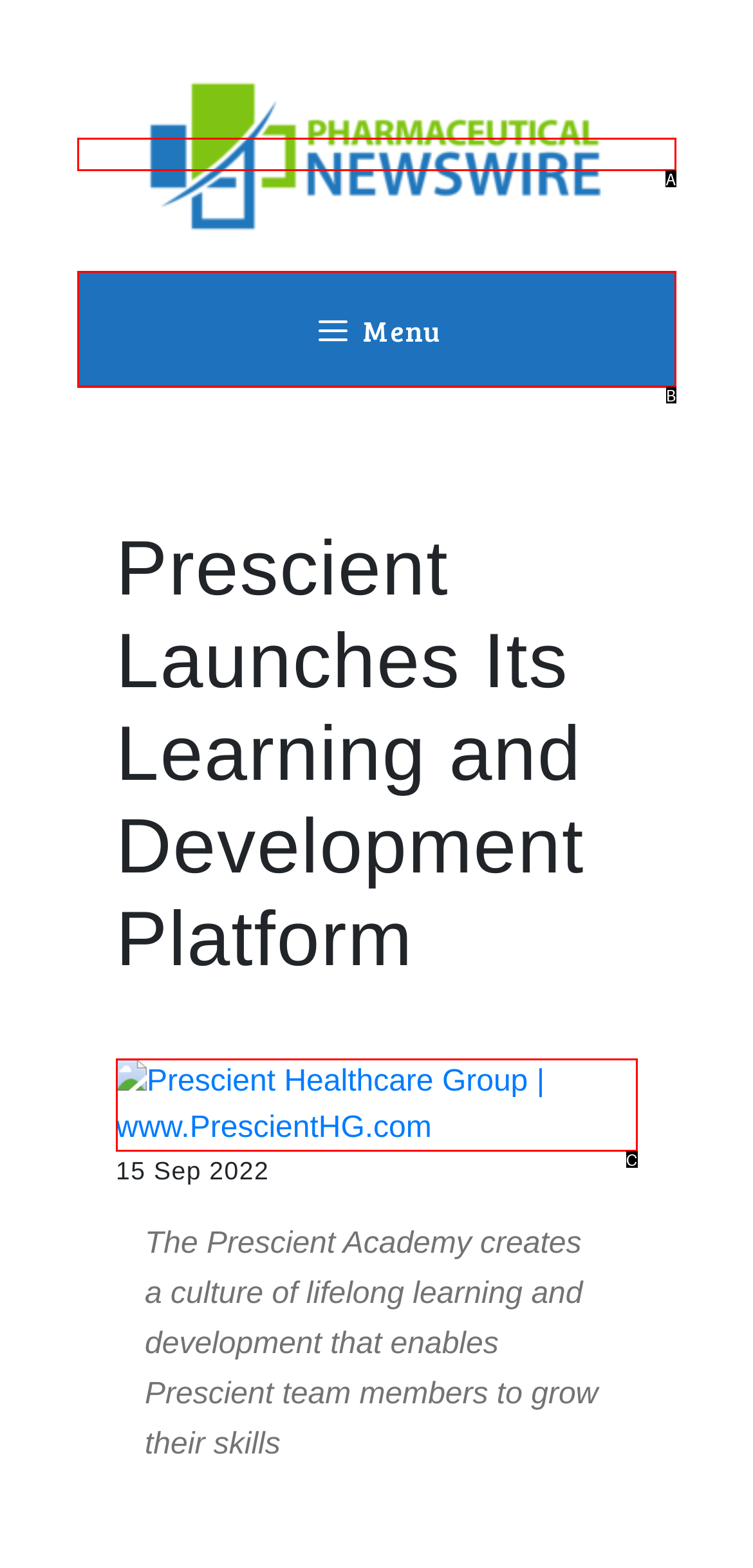Identify the letter of the UI element that corresponds to: Menu
Respond with the letter of the option directly.

B